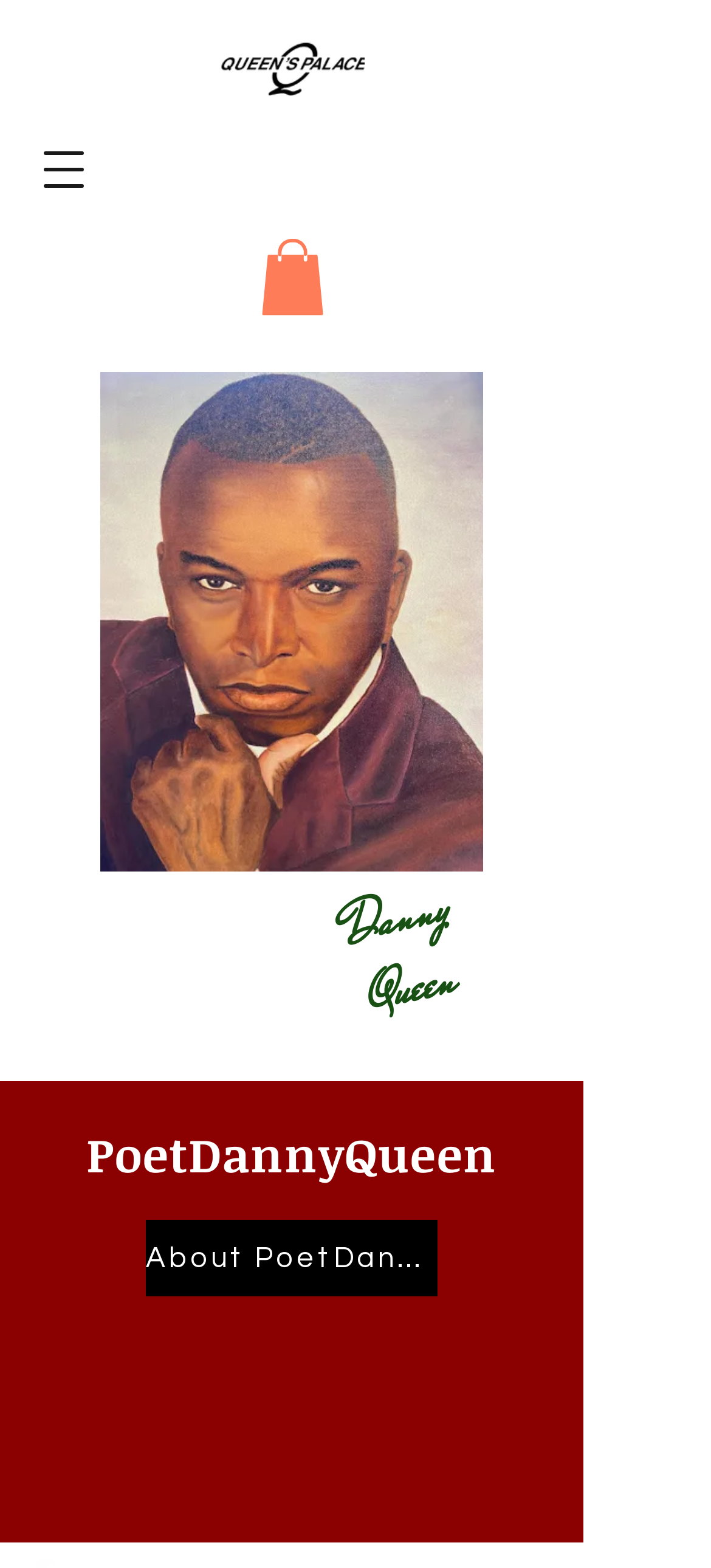Calculate the bounding box coordinates of the UI element given the description: "About PoetDannyQueen".

[0.205, 0.778, 0.615, 0.827]